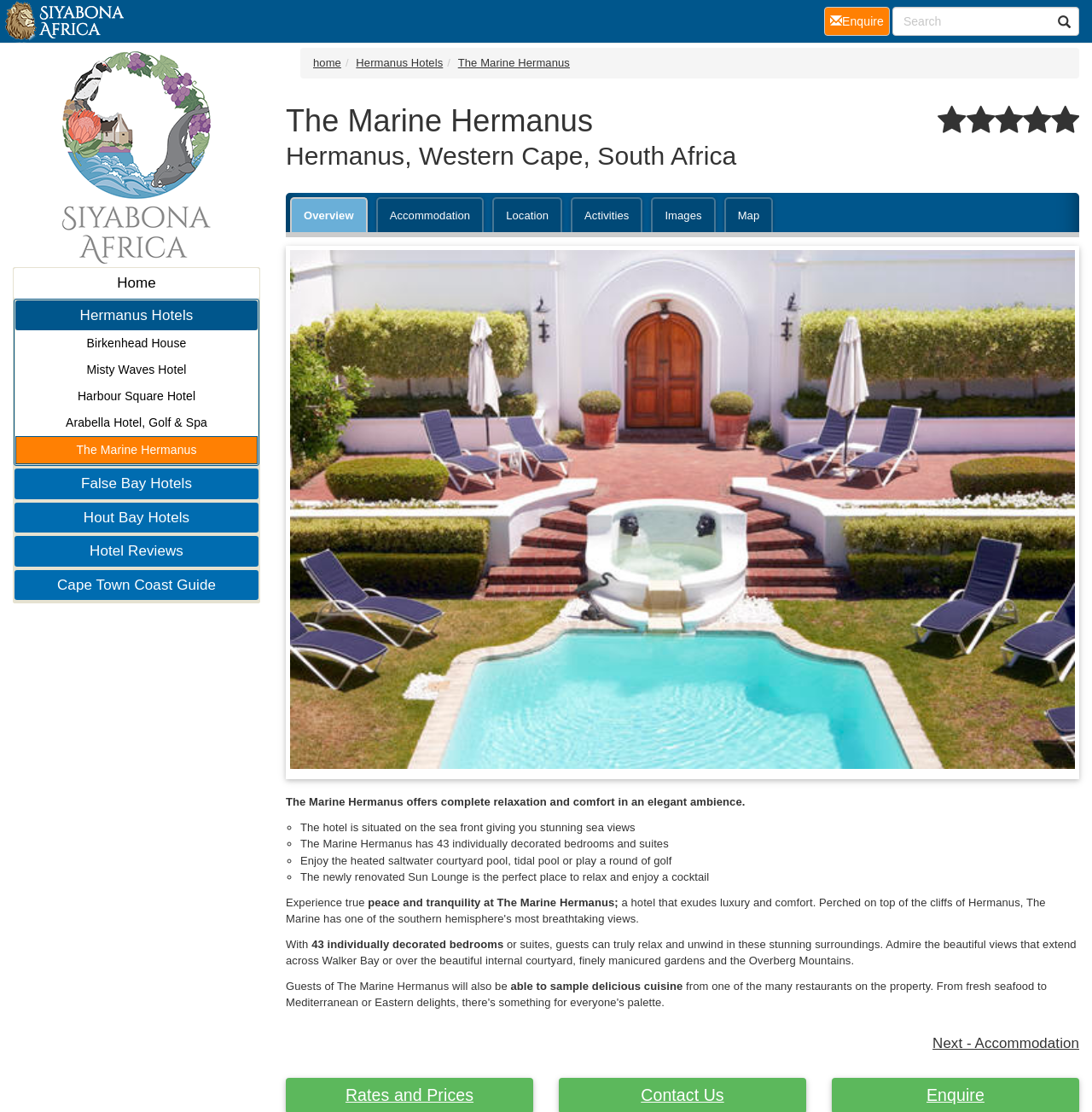Provide an in-depth caption for the contents of the webpage.

This webpage is about Cape Coast Hotels, specifically The Marine Hermanus in South Africa. At the top left, there is a logo with a link to the hotel guide website. Below the logo, there are several links to different hotel options, including Hermanus Hotels, Birkenhead House, and Arabella Hotel, Golf & Spa.

On the top right, there are more links to other hotel options, including False Bay Hotels, Hout Bay Hotels, and Hotel Reviews. Below these links, there is a heading that reads "The Marine Hermanus 5 stars Hermanus, Western Cape, South Africa" with a rating of 5 stars.

Under the heading, there are several links to different sections of the webpage, including Overview, Accommodation, Location, Activities, Images, and Map. To the right of these links, there is a large image that takes up most of the width of the page.

Below the image, there is a paragraph of text that describes The Marine Hermanus, stating that it offers complete relaxation and comfort in an elegant ambience. This is followed by a list of four bullet points that highlight the hotel's features, including its seafront location, individually decorated bedrooms and suites, heated saltwater courtyard pool, and newly renovated Sun Lounge.

Further down the page, there is more text that describes the hotel's peaceful and tranquil atmosphere, its 43 individually decorated bedrooms and suites, and its beautiful views. The text also mentions that guests can sample delicious cuisine at the hotel.

At the bottom of the page, there is a link to the next section, Accommodation, and a search box that allows users to search for something. On the top right, there is a link to Enquire, which is currently selected.